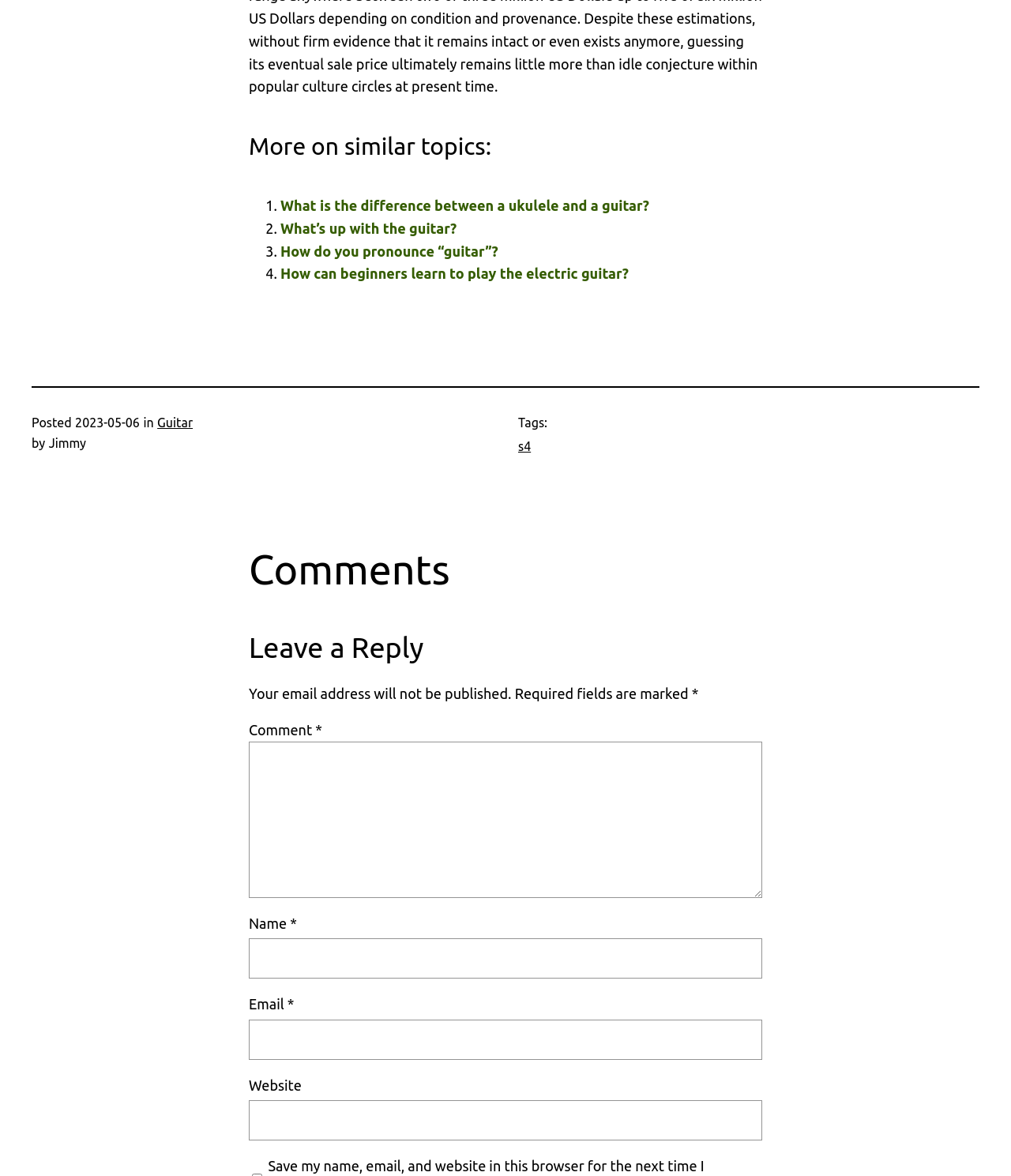Provide a one-word or short-phrase answer to the question:
How many comments can be left on this webpage?

One